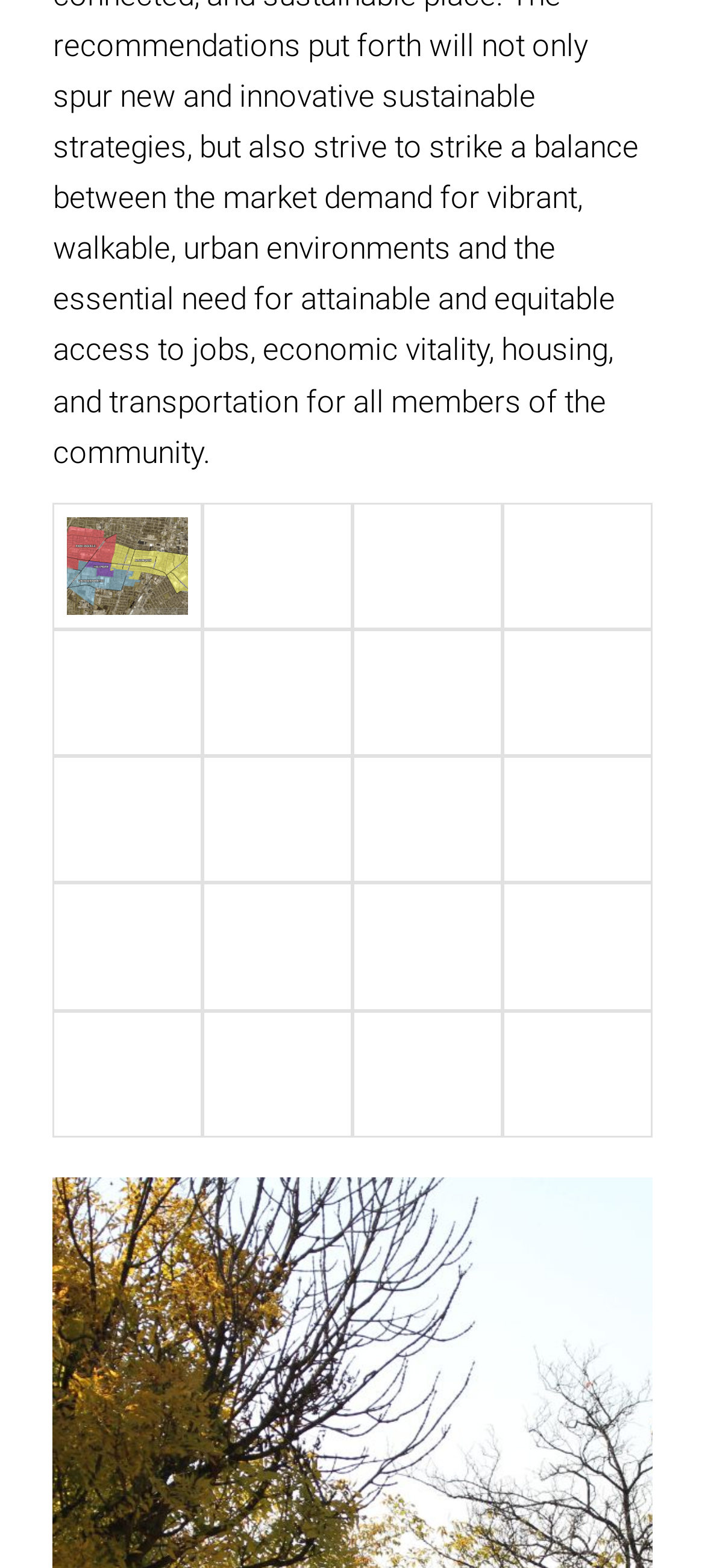Determine the bounding box coordinates for the clickable element required to fulfill the instruction: "Open Algonquin Neighborhood Plan 5". Provide the coordinates as four float numbers between 0 and 1, i.e., [left, top, right, bottom].

[0.712, 0.321, 0.925, 0.402]